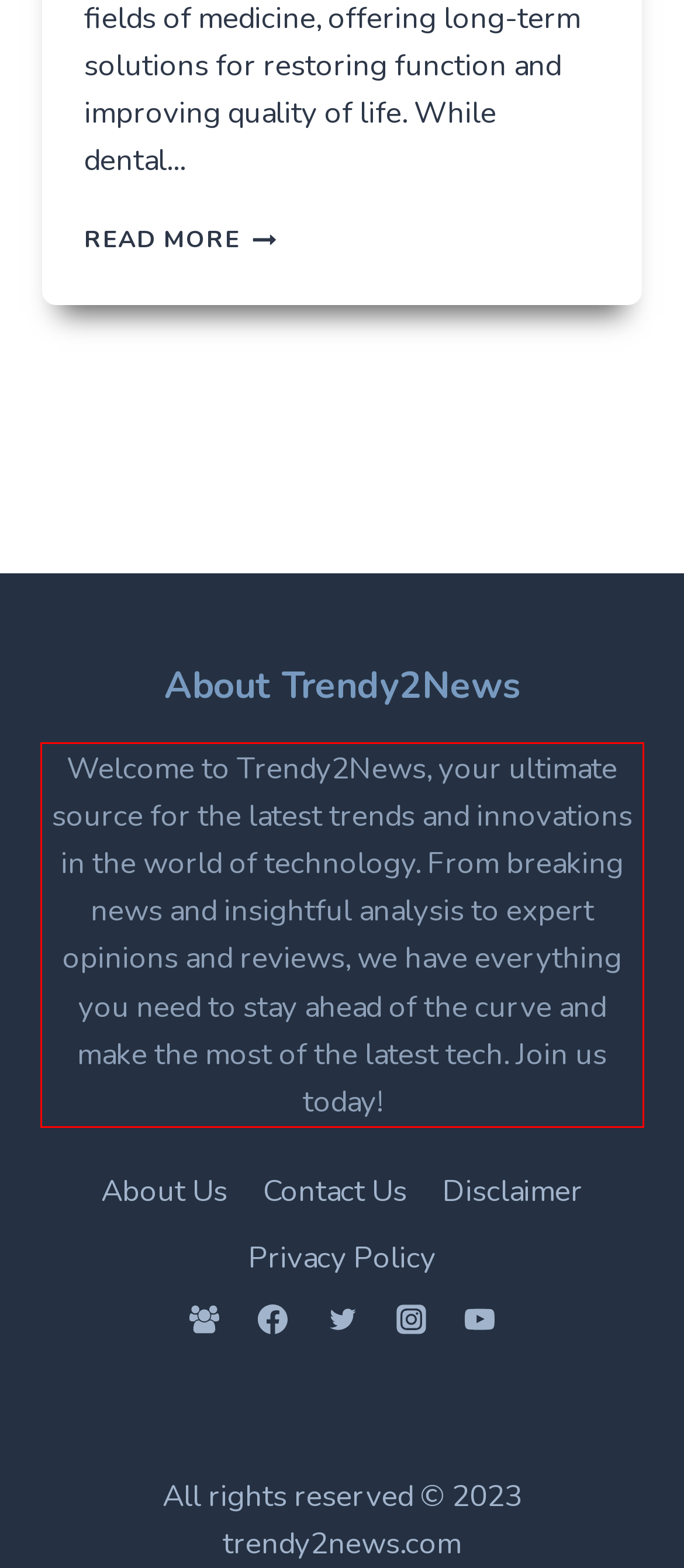Identify the text within the red bounding box on the webpage screenshot and generate the extracted text content.

Welcome to Trendy2News, your ultimate source for the latest trends and innovations in the world of technology. From breaking news and insightful analysis to expert opinions and reviews, we have everything you need to stay ahead of the curve and make the most of the latest tech. Join us today!